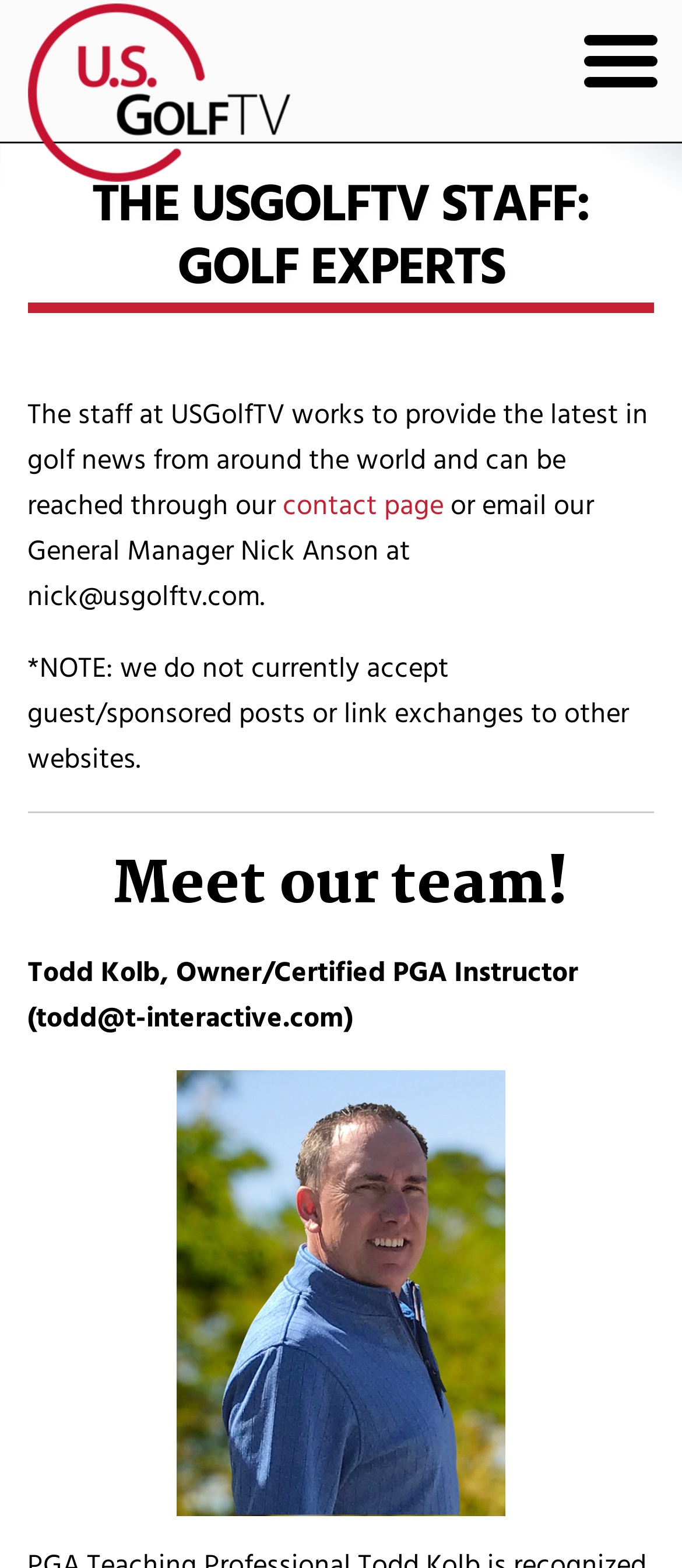Answer the following query concisely with a single word or phrase:
Who is the General Manager of USGolfTV?

Nick Anson